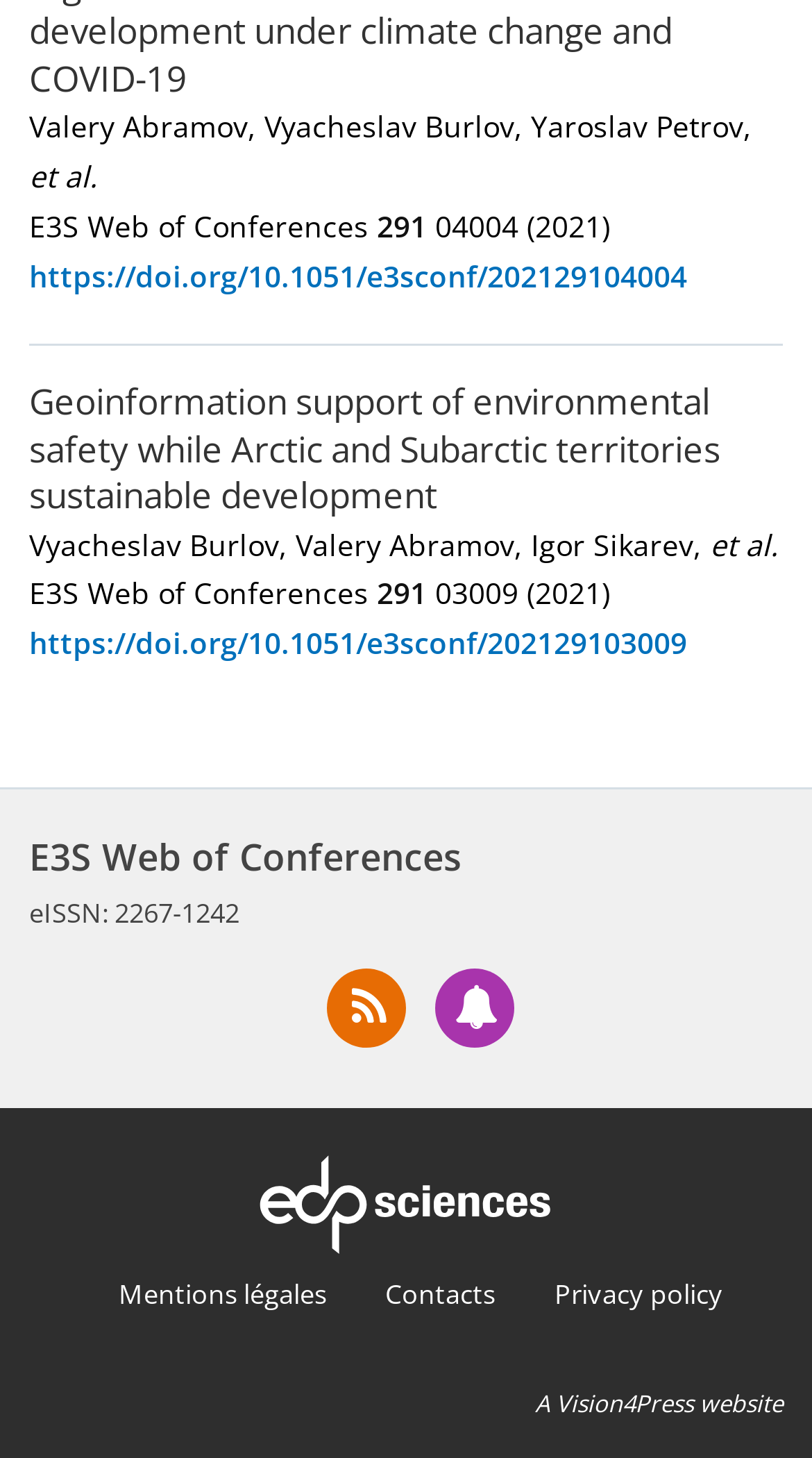Find the UI element described as: "A Vision4Press website" and predict its bounding box coordinates. Ensure the coordinates are four float numbers between 0 and 1, [left, top, right, bottom].

[0.659, 0.952, 0.964, 0.973]